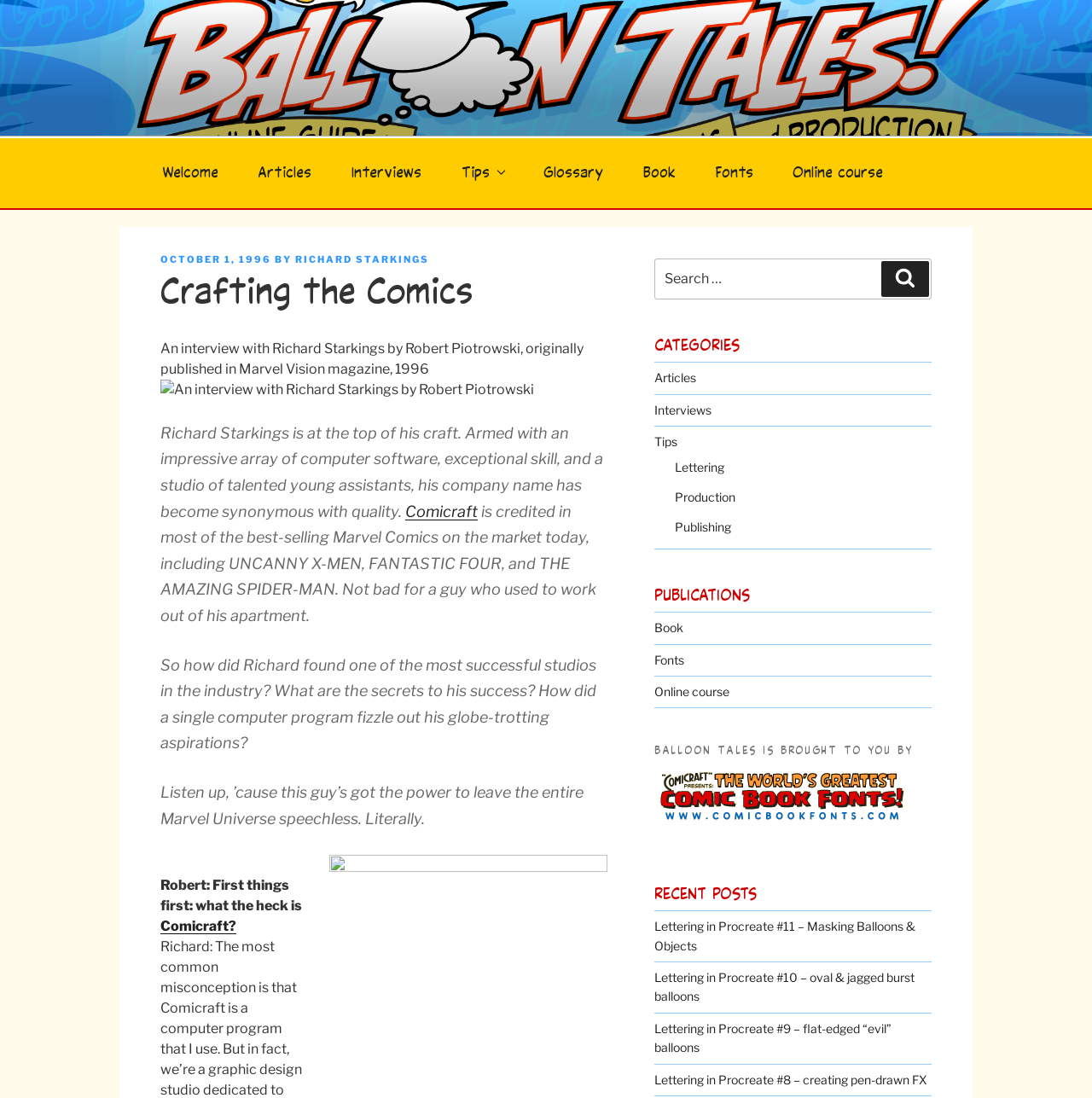Please determine the bounding box coordinates of the clickable area required to carry out the following instruction: "Browse the 'CATEGORIES' section". The coordinates must be four float numbers between 0 and 1, represented as [left, top, right, bottom].

[0.599, 0.305, 0.853, 0.326]